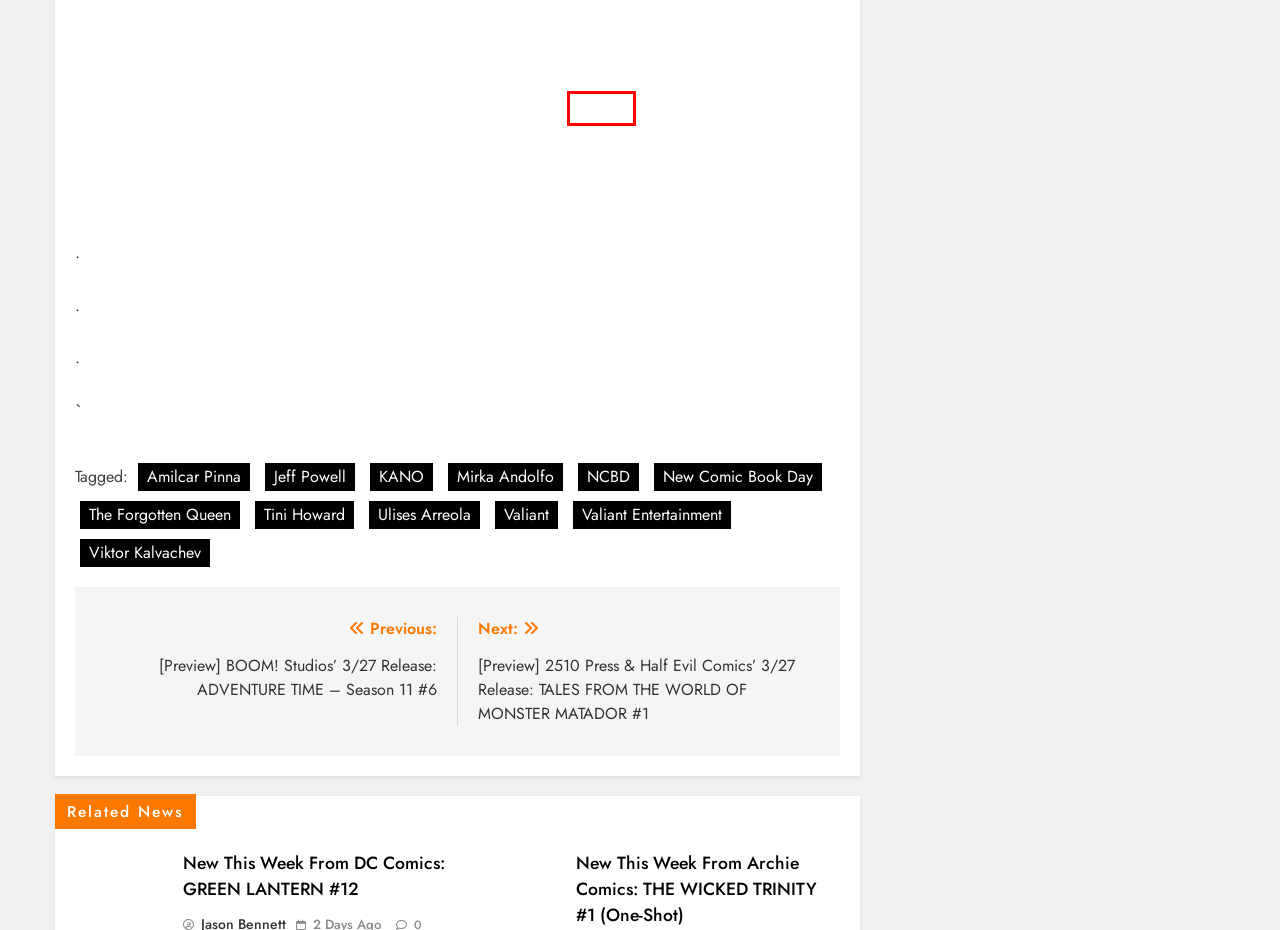You are provided a screenshot of a webpage featuring a red bounding box around a UI element. Choose the webpage description that most accurately represents the new webpage after clicking the element within the red bounding box. Here are the candidates:
A. The Forgotten Queen Archives – PopCultHQ
B. Ulises Arreola Archives – PopCultHQ
C. New This Week from DC Comics: GREEN LANTERN #12 – PopCultHQ
D. New This Week from Archie Comics: ARCHIE JUMBO COMICS DIGEST #351 – PopCultHQ
E. NCBD Archives – PopCultHQ
F. Viktor Kalvachev Archives – PopCultHQ
G. Valiant Archives – PopCultHQ
H. [Preview] BOOM! Studios’ 3/27 Release: ADVENTURE TIME – Season 11 #6 – PopCultHQ

E